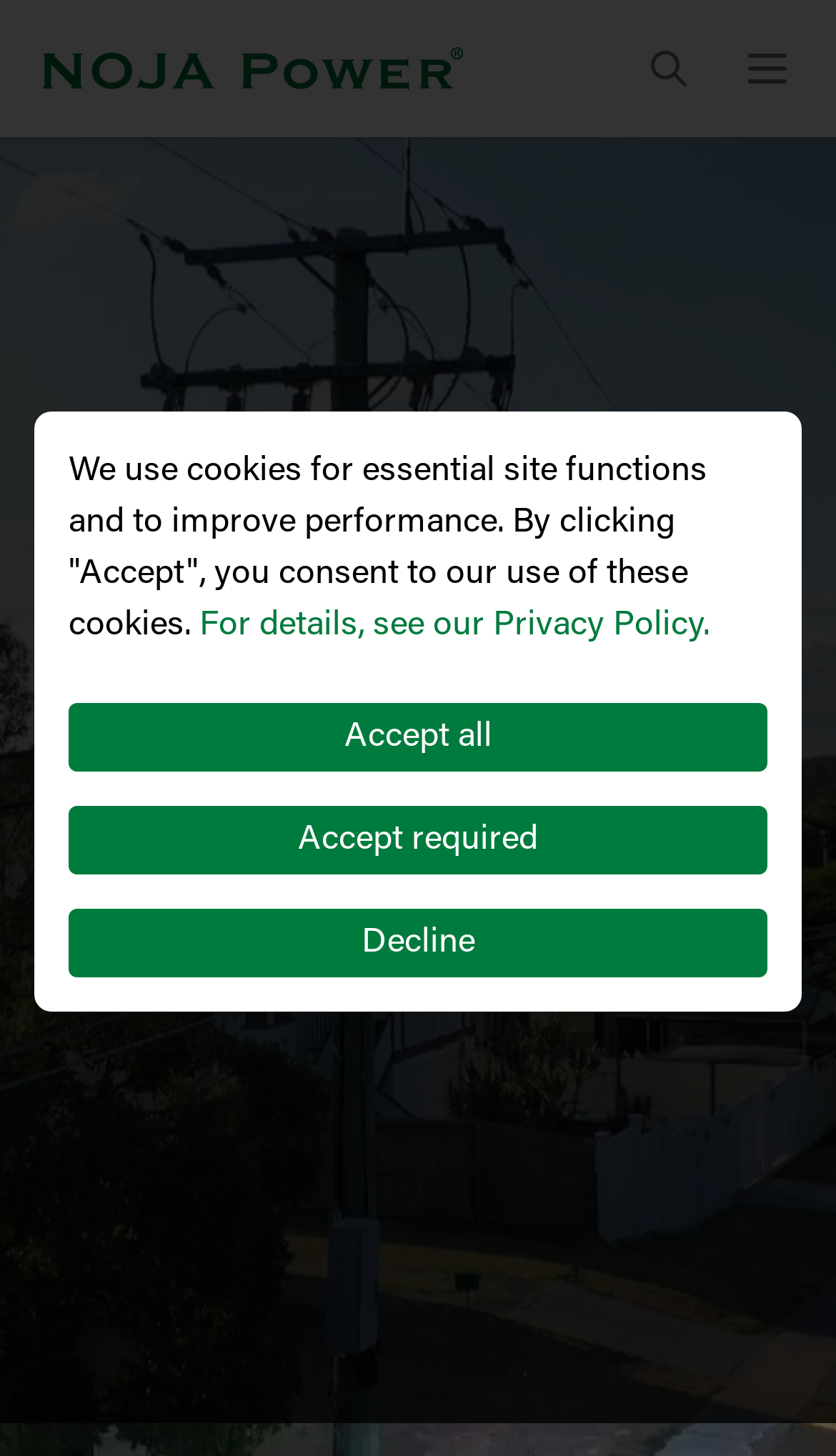Respond to the question below with a single word or phrase:
What is the purpose of the button with a magnifying glass icon?

Search site